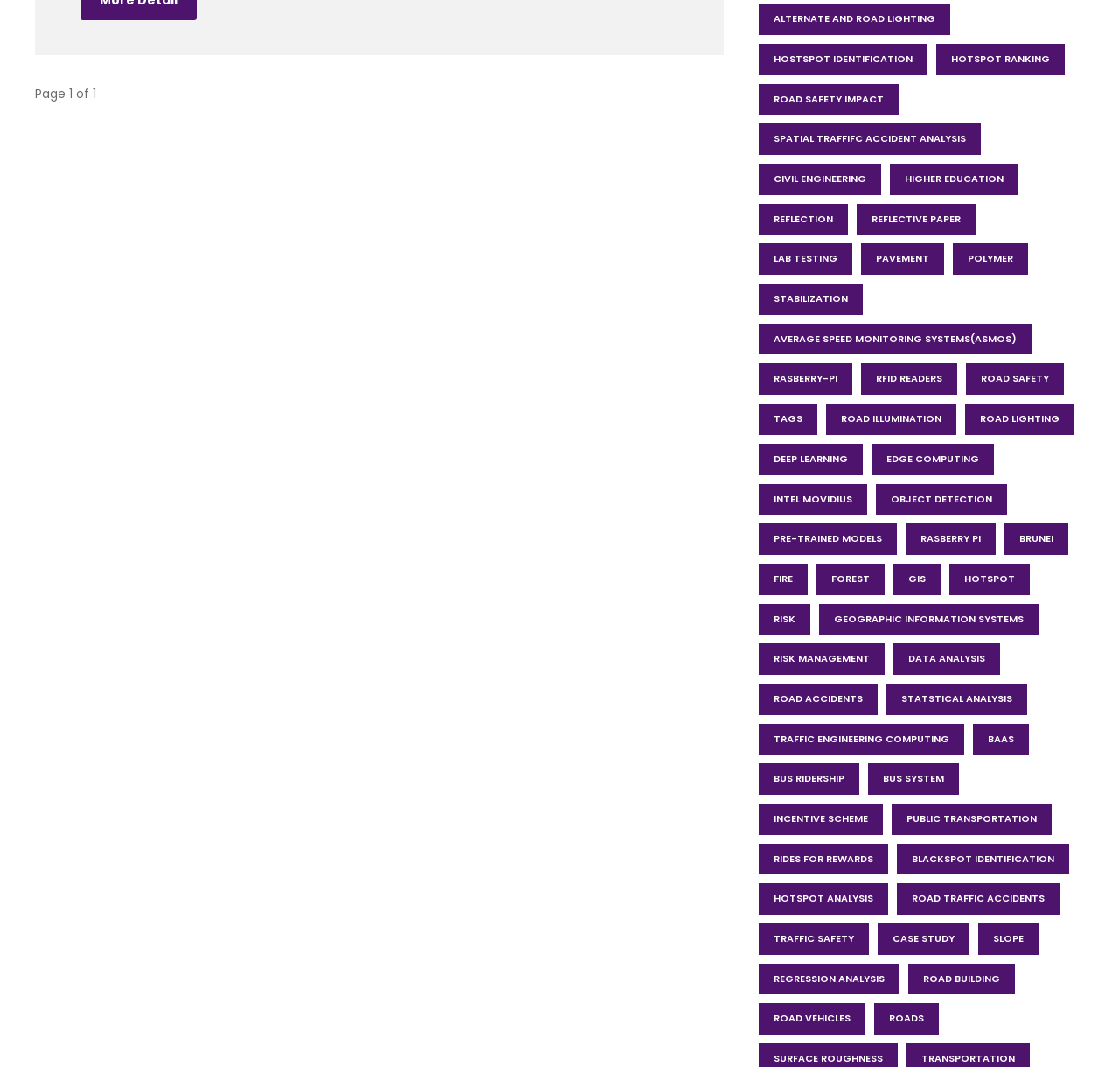Determine the coordinates of the bounding box for the clickable area needed to execute this instruction: "Click on alternate and road lighting".

[0.677, 0.004, 0.848, 0.033]